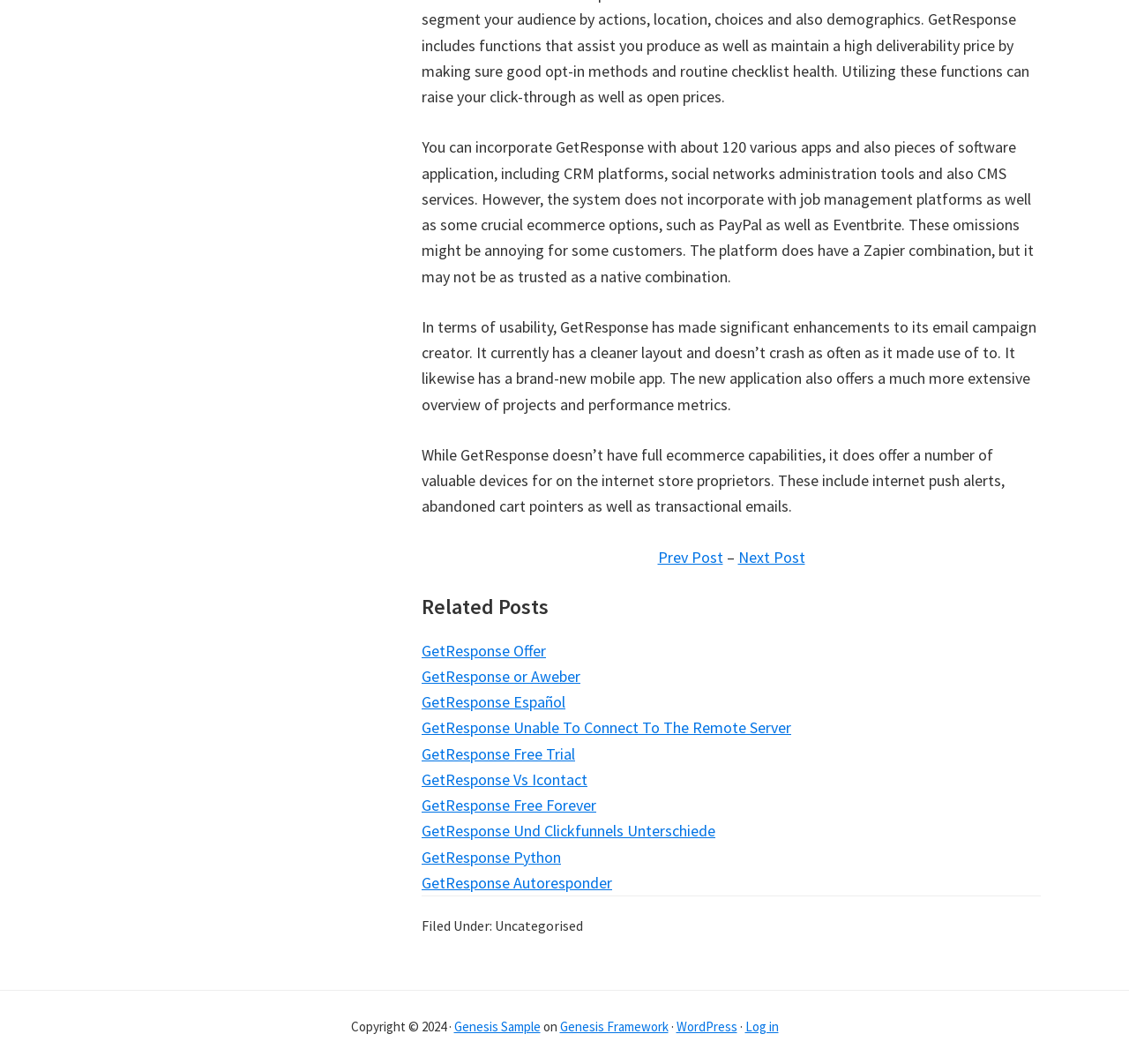What is the relationship between GetResponse and Zapier?
Based on the image, provide your answer in one word or phrase.

Integration